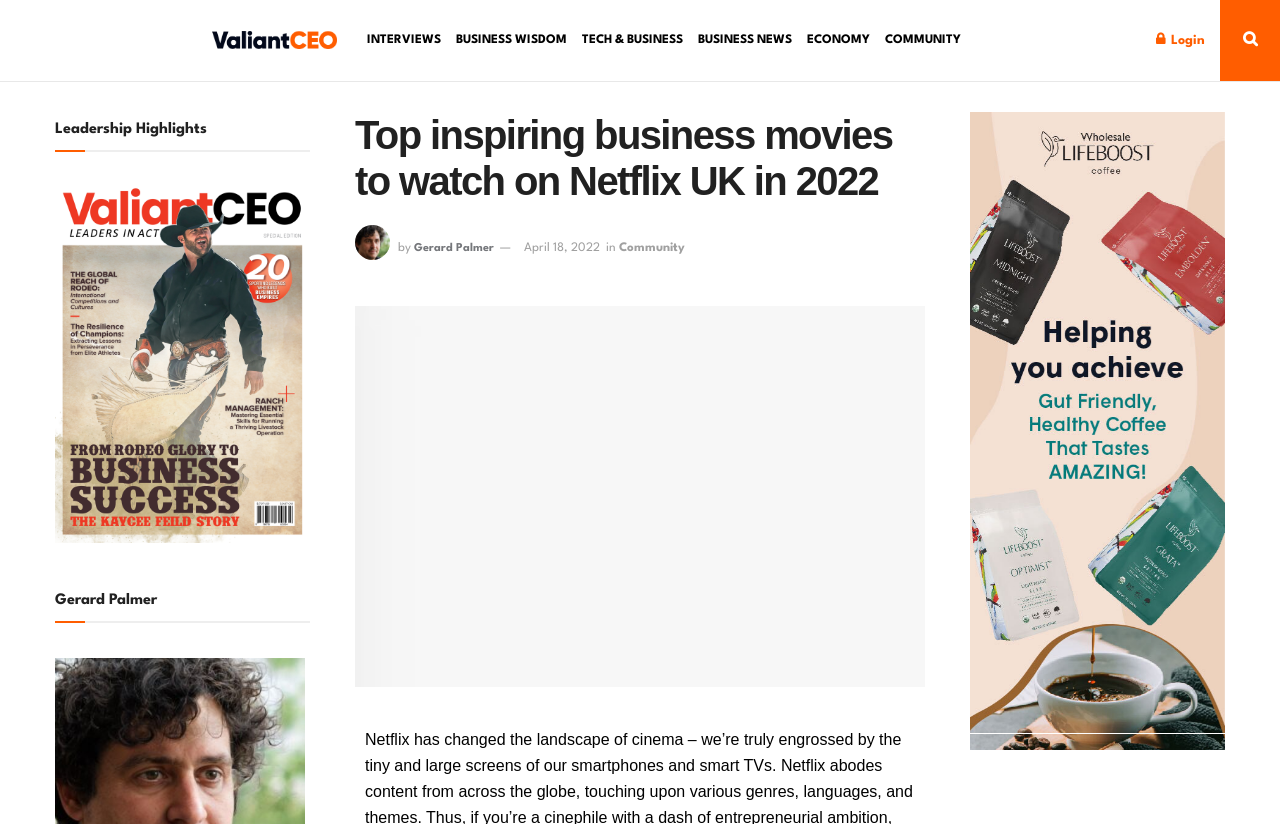Can you find and generate the webpage's heading?

Top inspiring business movies to watch on Netflix UK in 2022